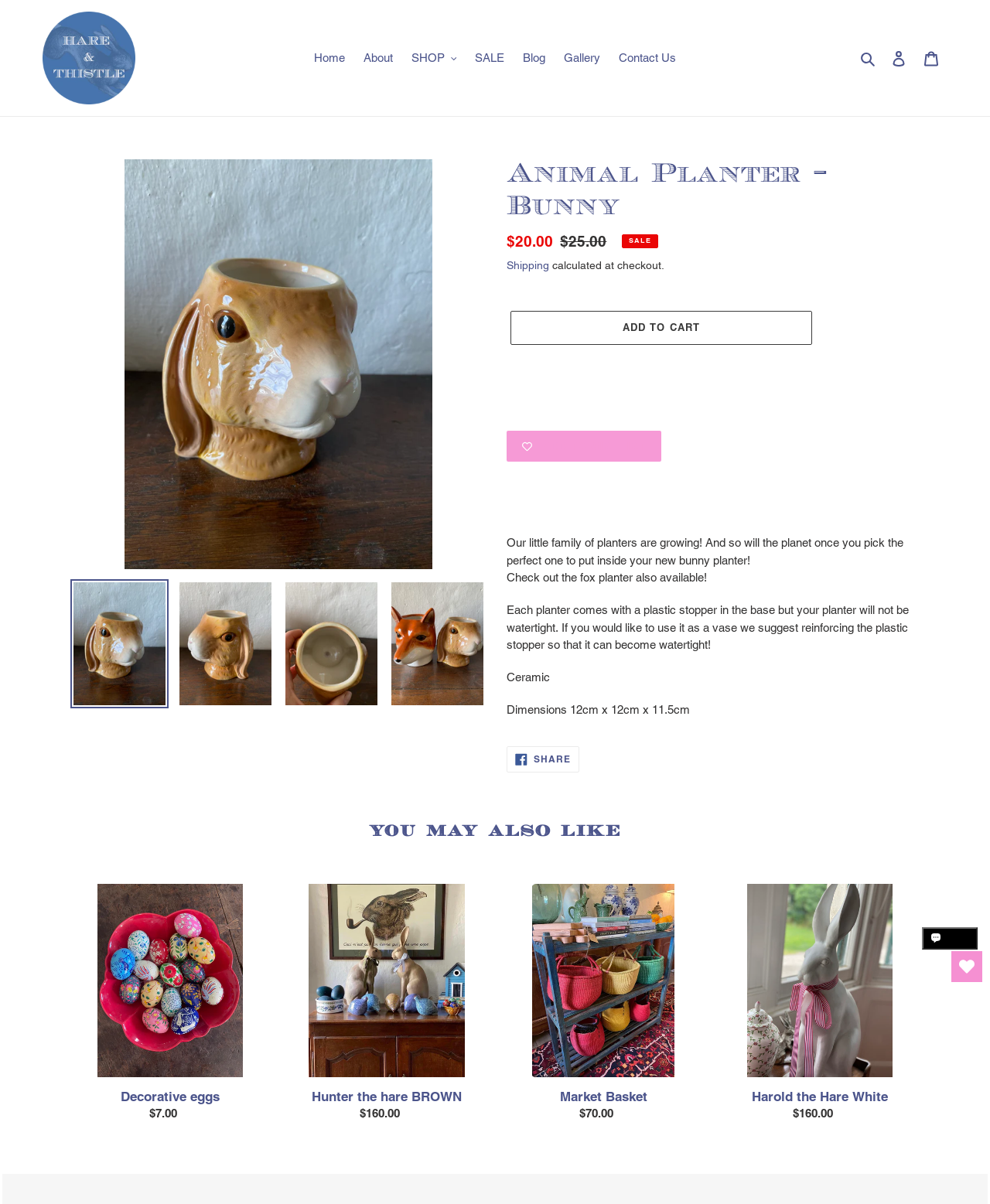Provide an in-depth caption for the webpage.

This webpage is about an online store selling animal planters, specifically featuring a bunny planter. At the top, there is a navigation menu with links to "Home", "About", "SHOP", "SALE", "Blog", "Gallery", and "Contact Us". On the top right, there are buttons for "Search", "Log in", and "Cart".

Below the navigation menu, there is a large image of the bunny planter, taking up about half of the screen width. To the left of the image, there are four smaller images of the same planter from different angles. Above the image, there is a heading that reads "Animal Planter - Bunny".

Below the image, there is a description list with details about the planter, including its sale price, regular price, and shipping information. There are also buttons to "Add to cart" and "ADD TO WISHLIST".

Further down, there is a section with a heading "YOU MAY ALSO LIKE", featuring three links to other products: "Decorative eggs", "Hunter the hare BROWN", and "Market Basket". Each product has a description list with its regular price.

At the bottom of the page, there is a chat window for Shopify online store chat, with a button to open it. On the bottom right, there is a link to "Open Wishlist".

Throughout the page, there are several static text elements with information about the planter, such as its material, dimensions, and a note about its watertightness. There are also social media links, including a "SHARE ON FACEBOOK" button.